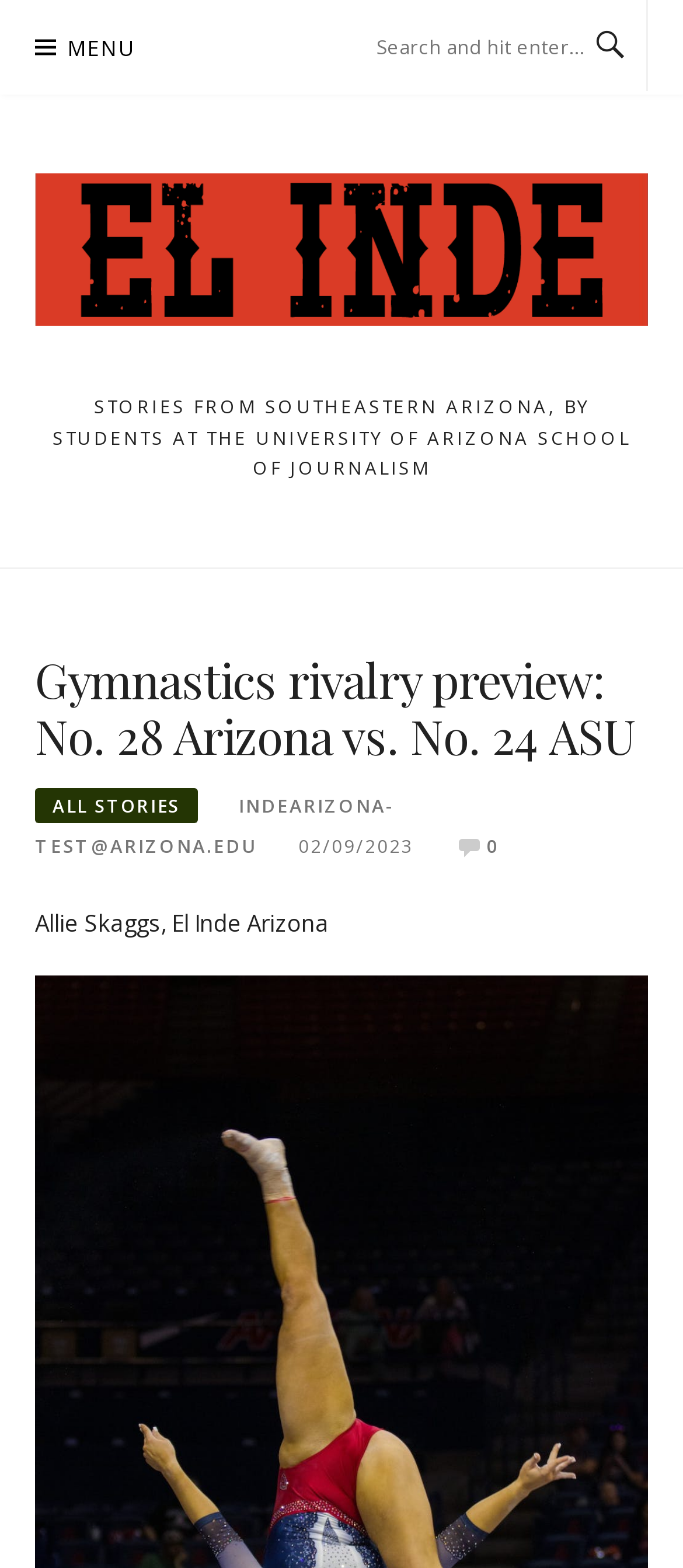What is the category of the article?
Look at the image and respond with a one-word or short phrase answer.

STORIES FROM SOUTHEASTERN ARIZONA